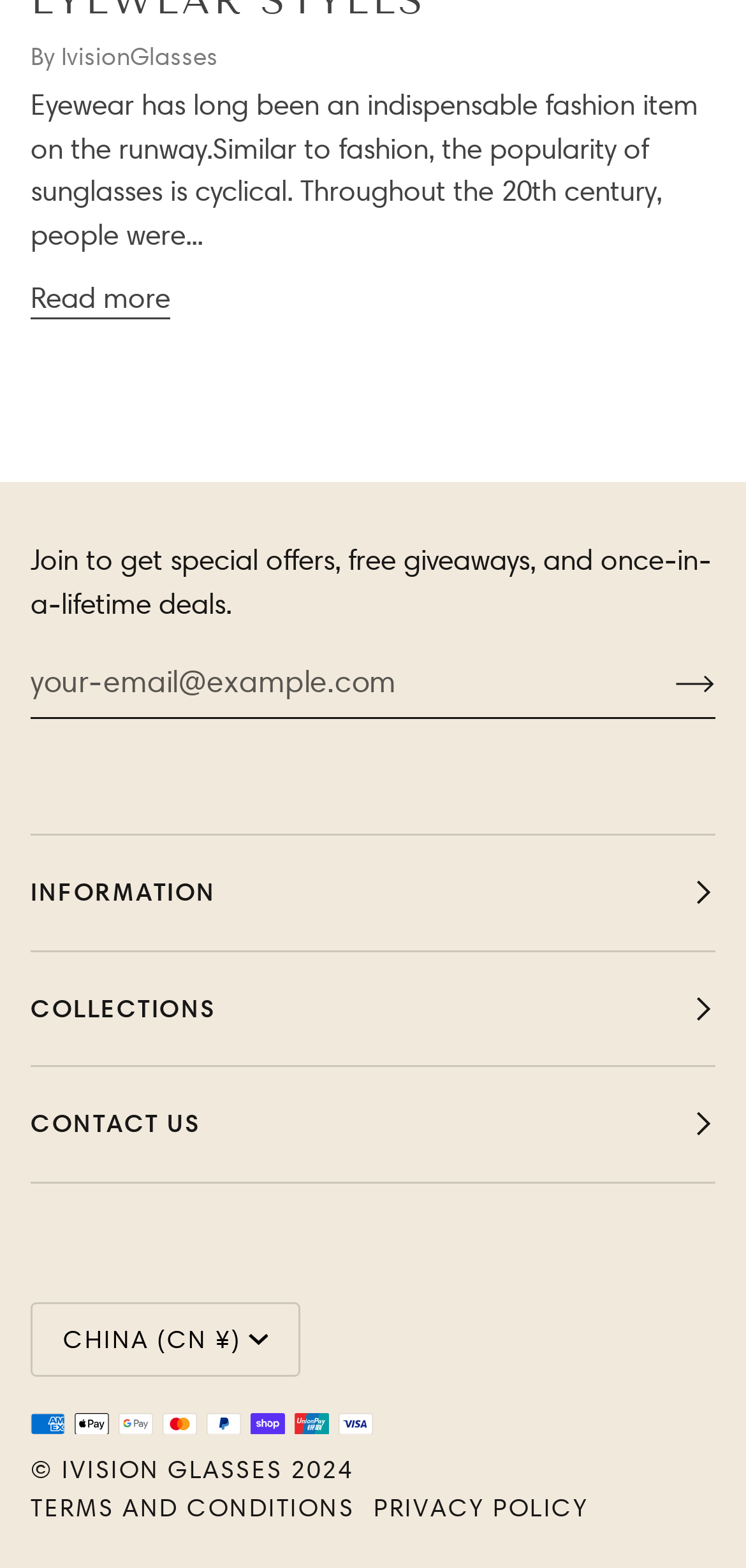Determine the bounding box coordinates for the clickable element required to fulfill the instruction: "Visit TheWindowsUpdate.com". Provide the coordinates as four float numbers between 0 and 1, i.e., [left, top, right, bottom].

None